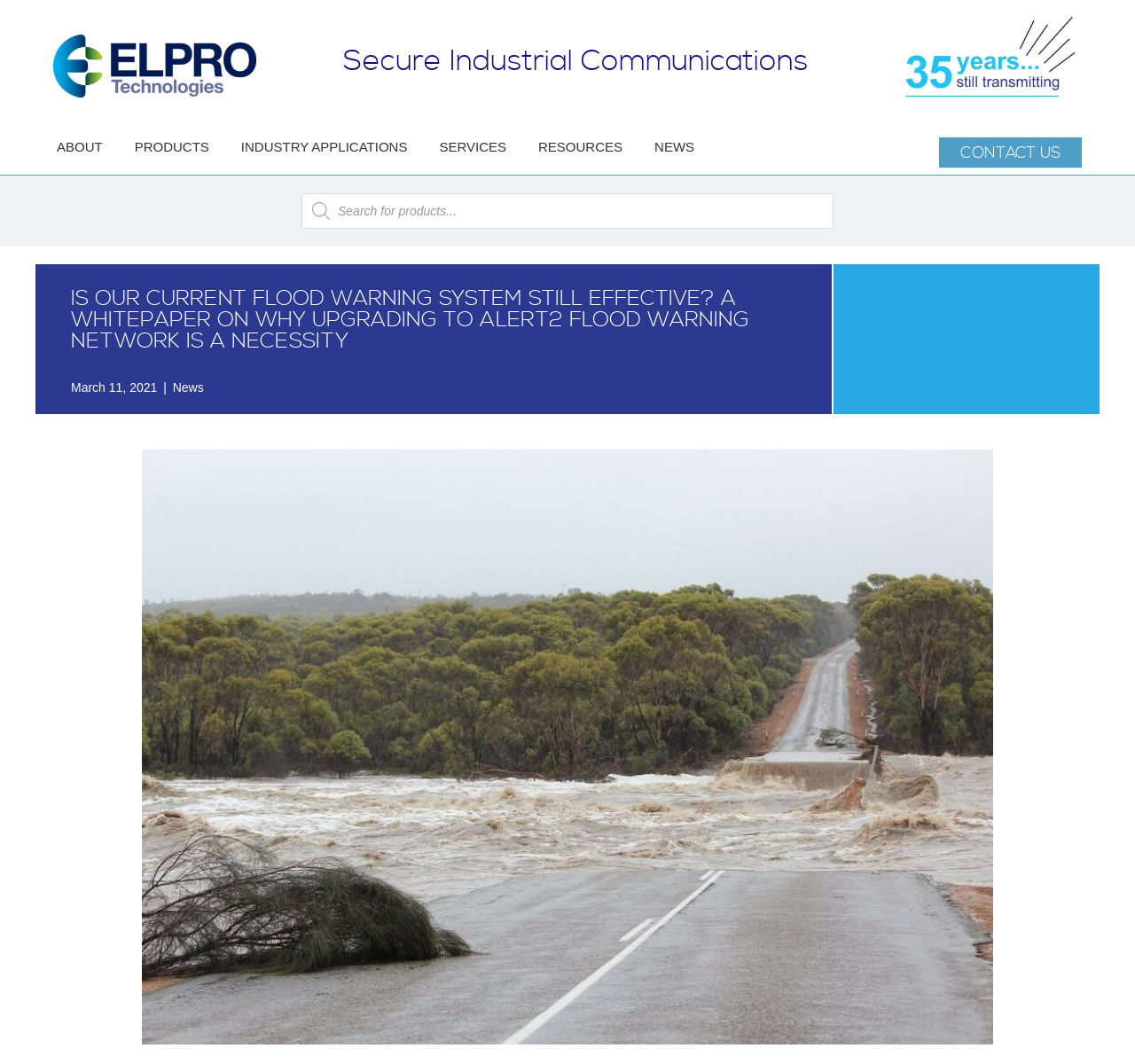Predict the bounding box of the UI element based on the description: "Shield Bar". The coordinates should be four float numbers between 0 and 1, formatted as [left, top, right, bottom].

None